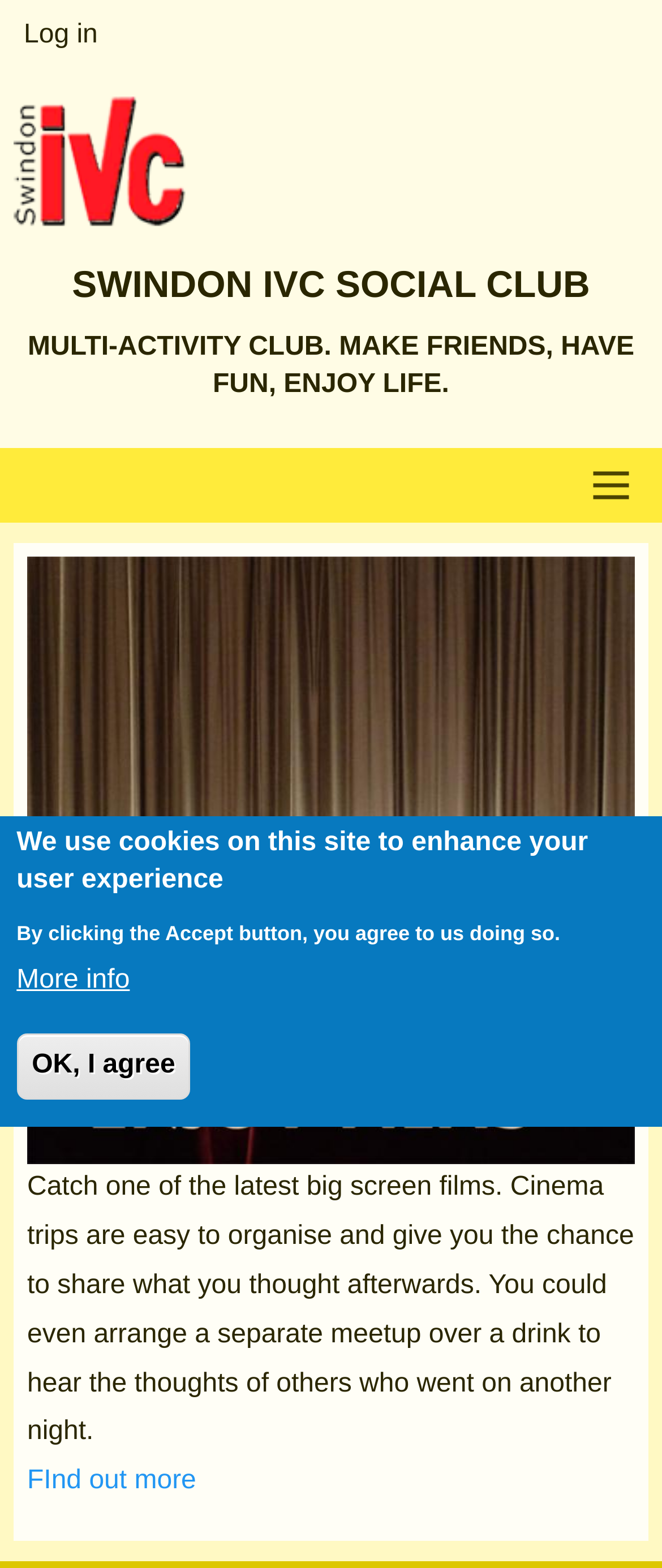Create a detailed description of the webpage's content and layout.

The webpage is about Swindon IVC Social Club, specifically its "Enjoy Films" section. At the top, there is a banner with a site header that spans the entire width of the page. Within the banner, there is a user account menu on the left side, which contains a "Log in" option. 

Below the banner, there is a horizontal navigation menu with a "Home" link on the left side, accompanied by a small "Home" image. The main heading "SWINDON IVC SOCIAL CLUB" is centered, followed by a subheading "MULTI-ACTIVITY CLUB. MAKE FRIENDS, HAVE FUN, ENJOY LIFE." 

The main content area is divided into two sections. On the left side, there is a main navigation menu with a heading "Main navigation". On the right side, there is an article section that takes up most of the page's width. The article features a large "Cinema image" at the top, followed by a paragraph of text that describes the benefits of organizing cinema trips with the social club. Below the text, there is a "Find out more" link.

At the bottom of the page, there is a cookie policy alert dialog that spans the entire width of the page. The dialog contains a message about the use of cookies on the site, with a "More info" button and an "OK, I agree" button.